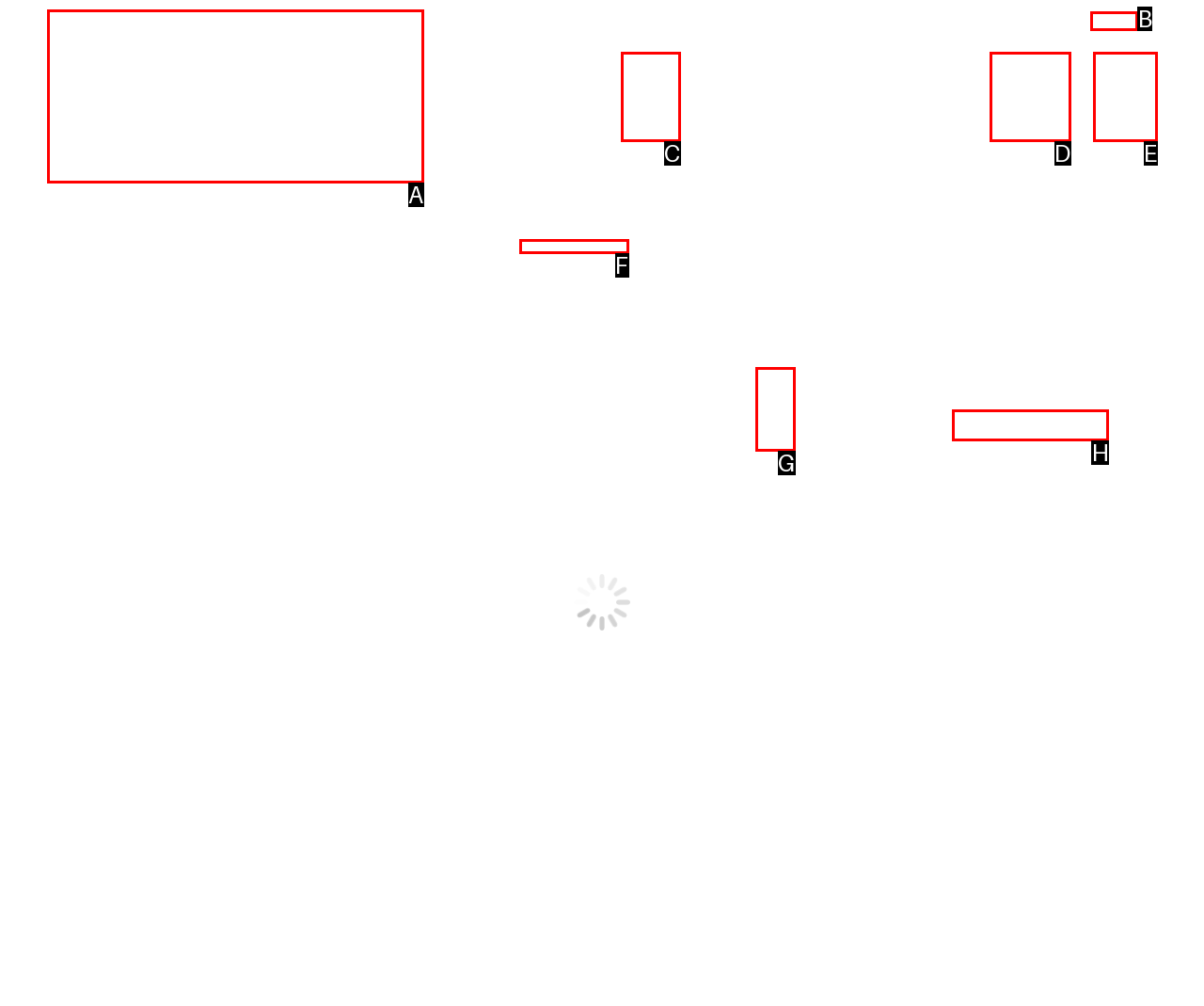Tell me which one HTML element I should click to complete the following task: Search for a recipe Answer with the option's letter from the given choices directly.

B